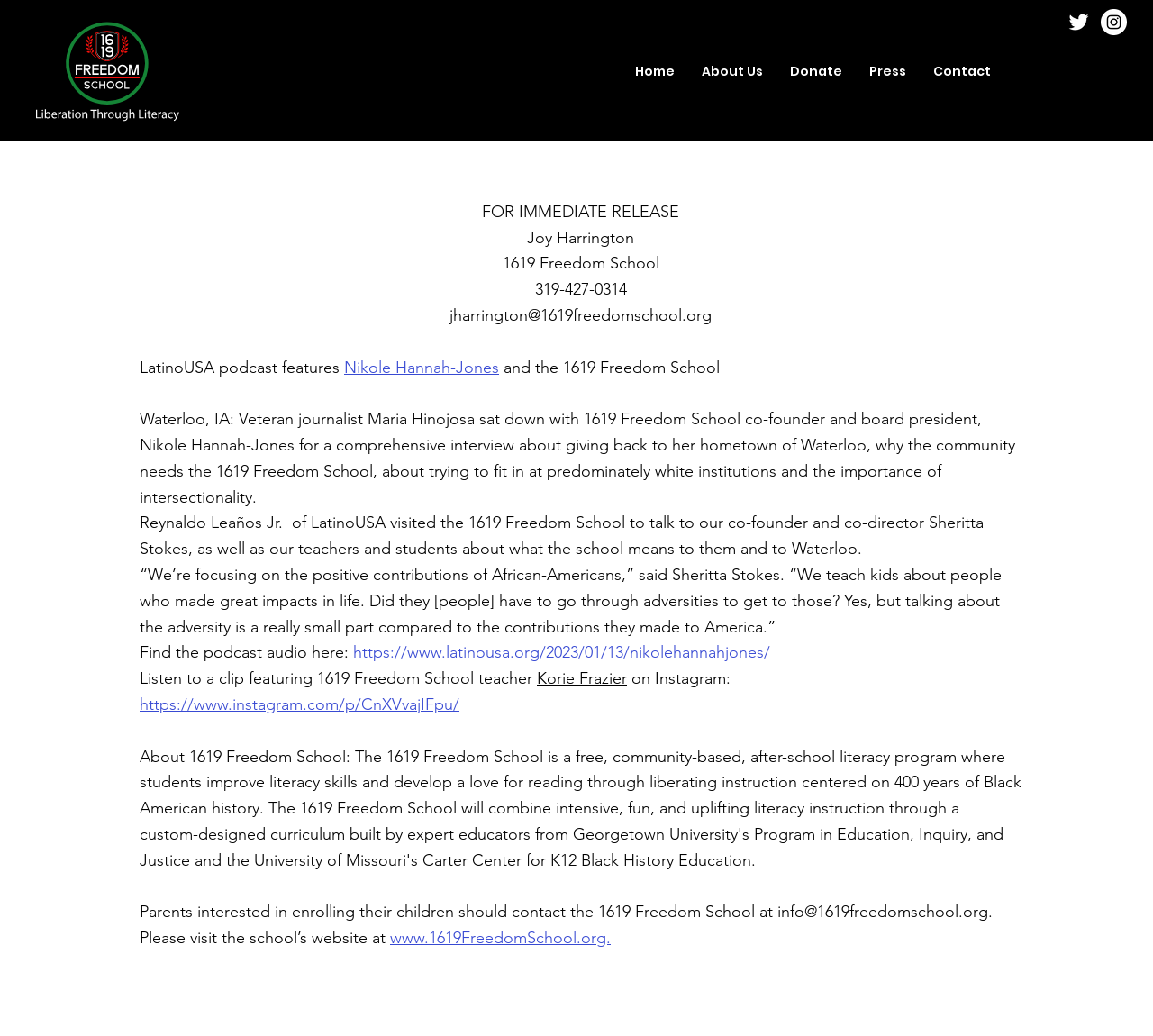Answer the question with a single word or phrase: 
What is the website of the 1619 Freedom School?

www.1619FreedomSchool.org